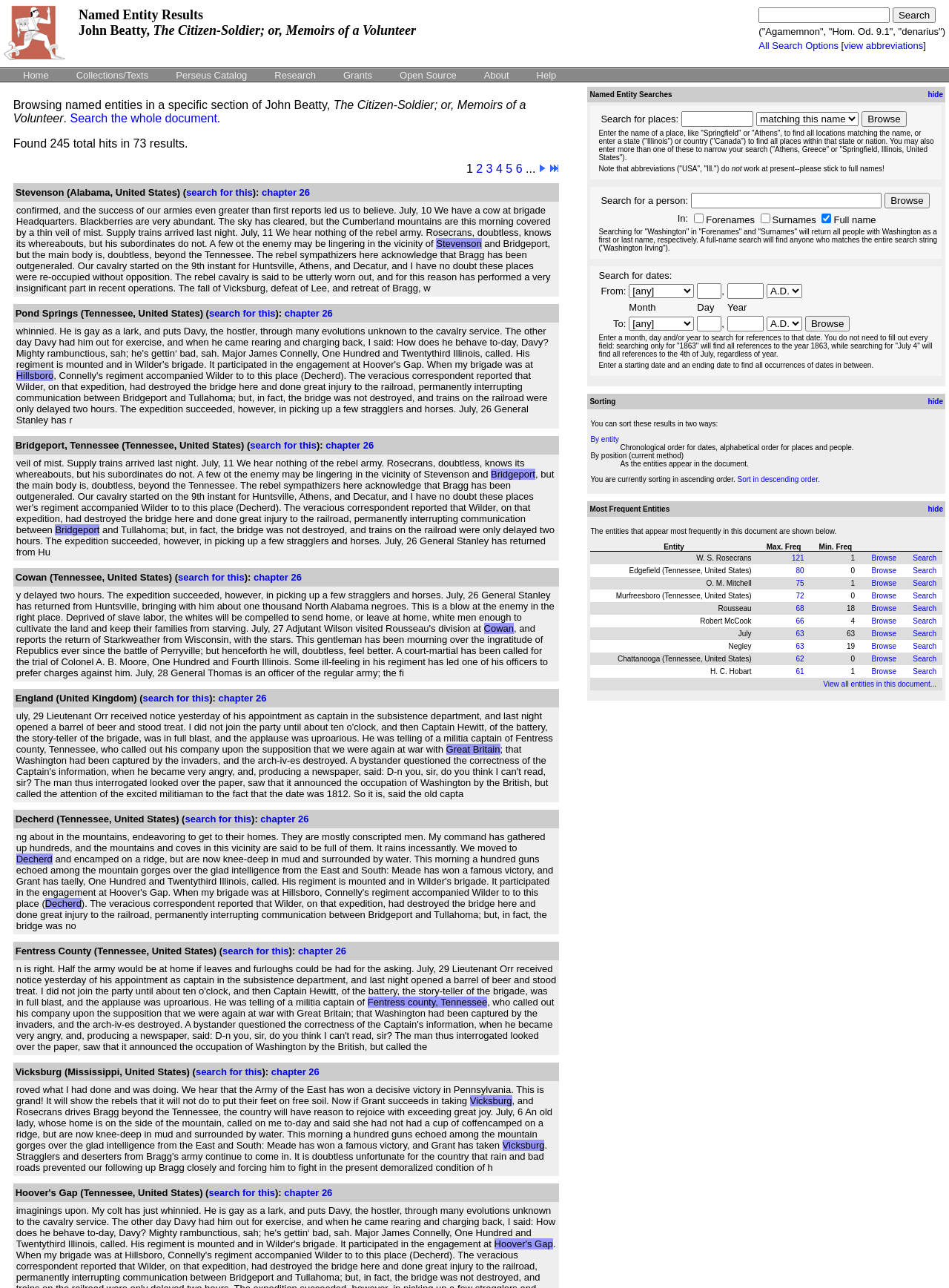Highlight the bounding box coordinates of the element you need to click to perform the following instruction: "Search for a named entity."

[0.799, 0.006, 0.938, 0.018]